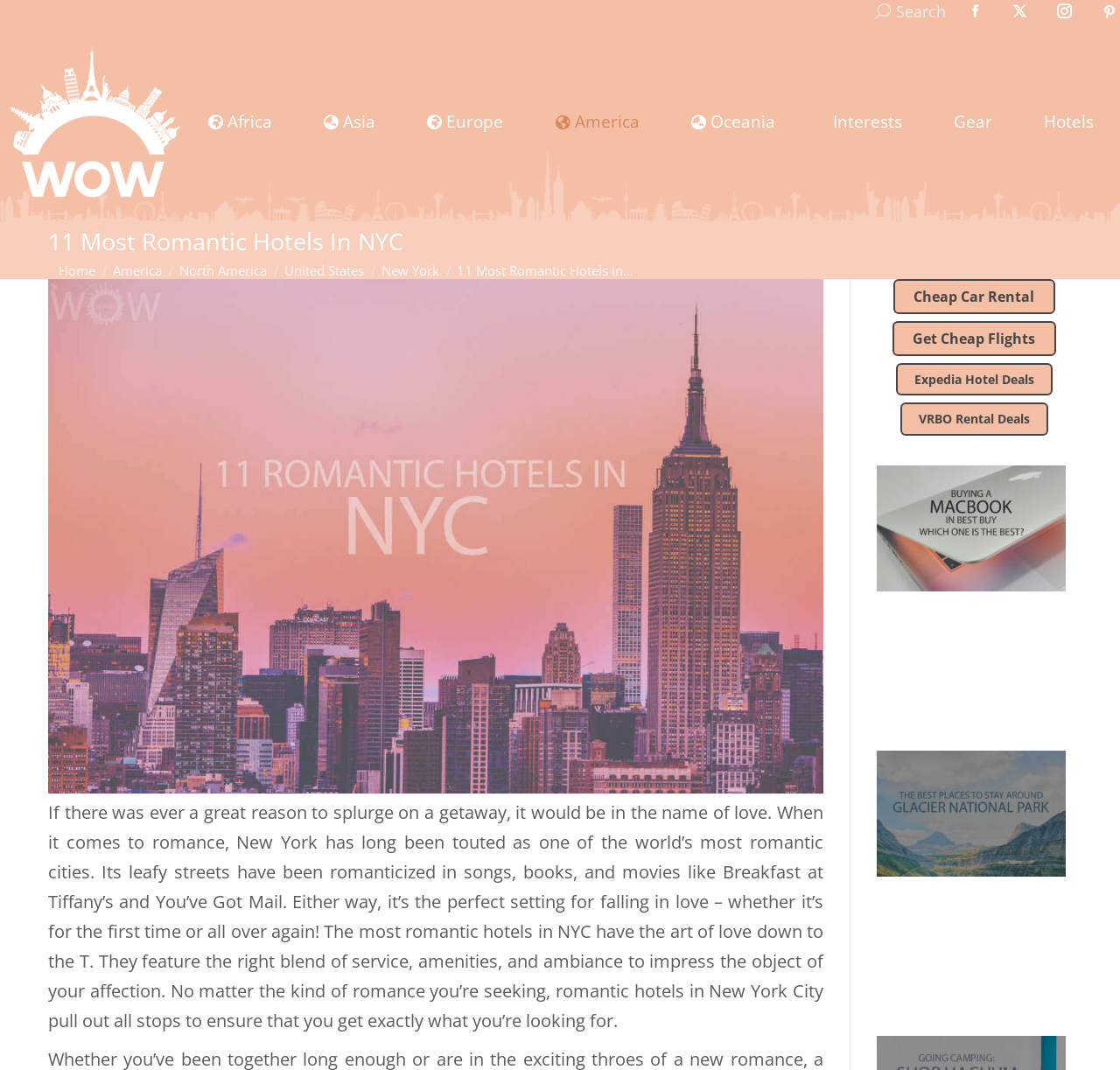What type of links are listed below the heading?
Analyze the screenshot and provide a detailed answer to the question.

I determined the answer by looking at the links listed below the heading, which include 'Cheap Car Rental', 'Get Cheap Flights', 'Expedia Hotel Deals', and 'VRBO Rental Deals', all of which are related to travel and accommodation.